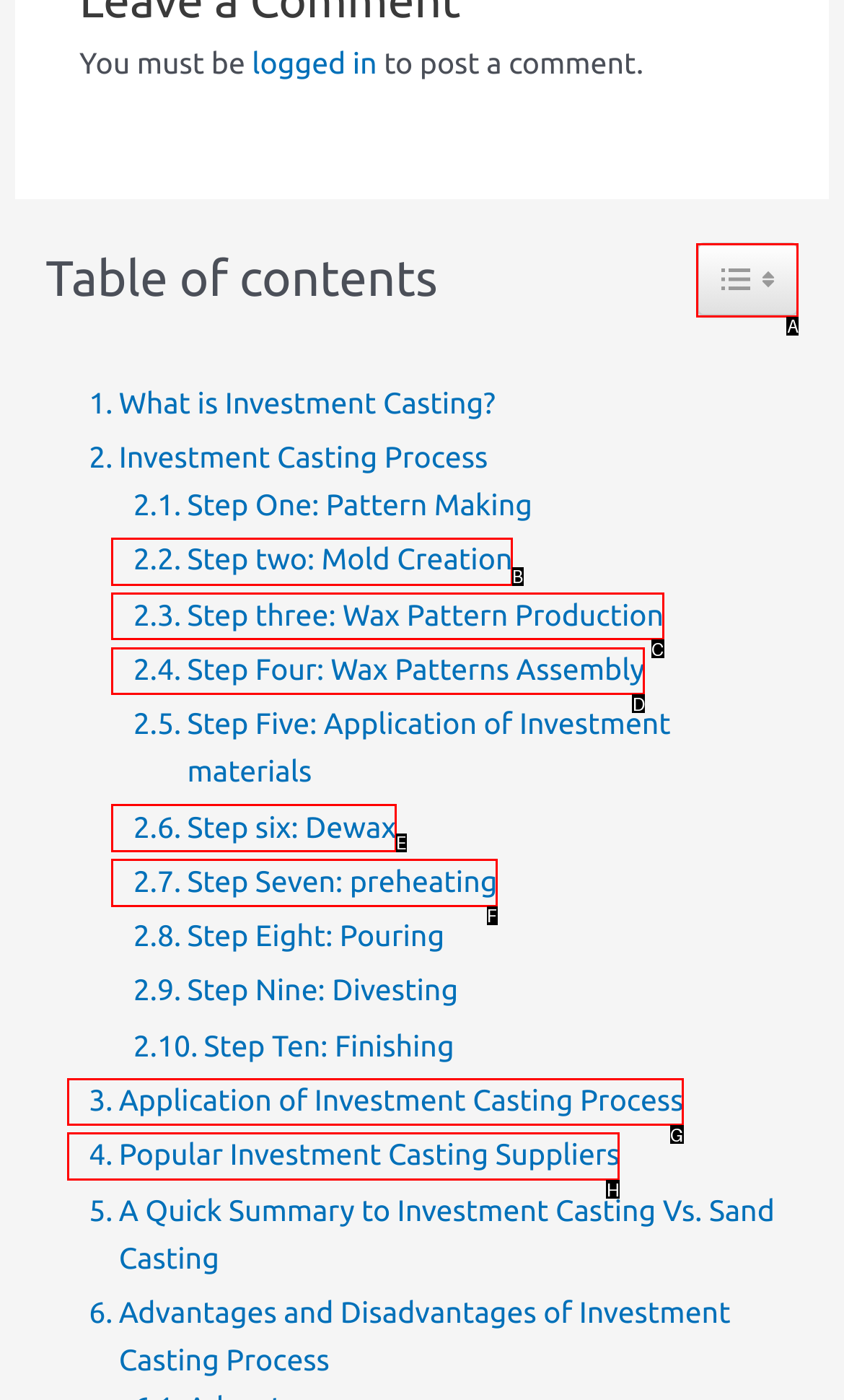Please determine which option aligns with the description: Toggle Table of ContentToggle. Respond with the option’s letter directly from the available choices.

A